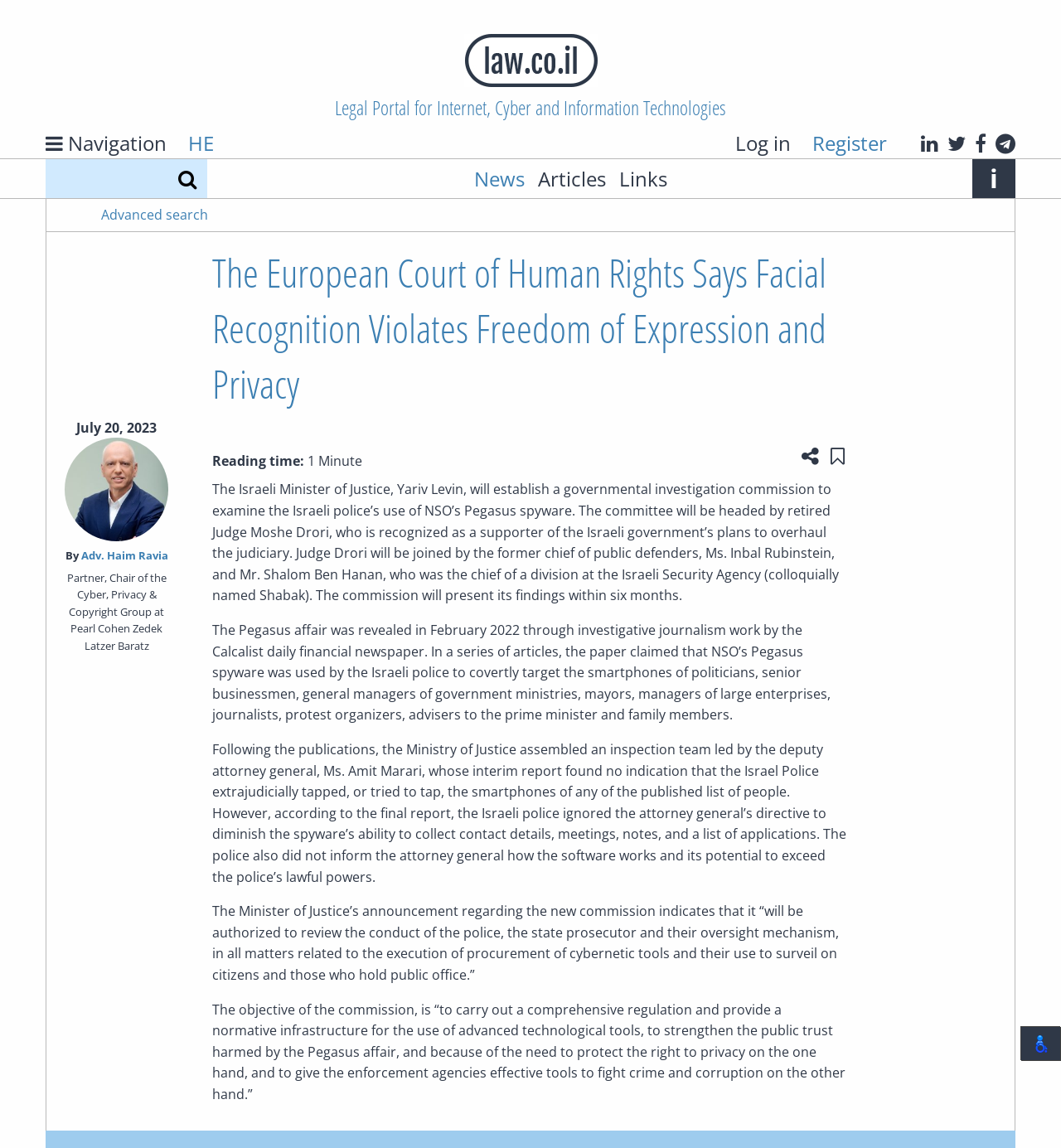Refer to the image and provide an in-depth answer to the question: 
How many members are in the governmental investigation commission?

I found the number of members by reading the article, which mentions that the committee will be headed by retired Judge Moshe Drori, and will be joined by the former chief of public defenders, Ms. Inbal Rubinstein, and Mr. Shalom Ben Hanan, which makes a total of 3 members.